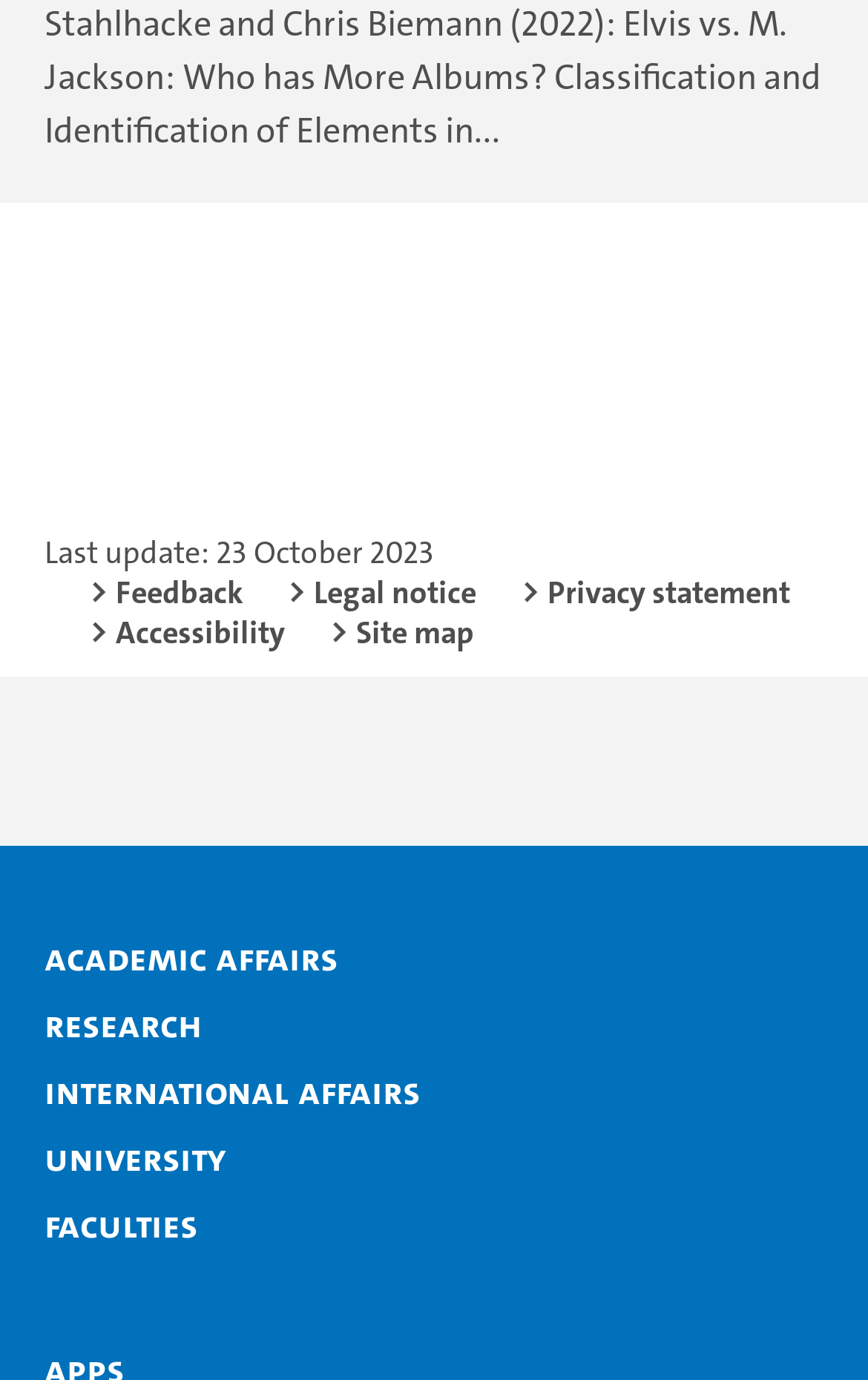Identify the bounding box coordinates for the UI element described as follows: "alt="Threads"". Ensure the coordinates are four float numbers between 0 and 1, formatted as [left, top, right, bottom].

[0.882, 0.527, 0.959, 0.576]